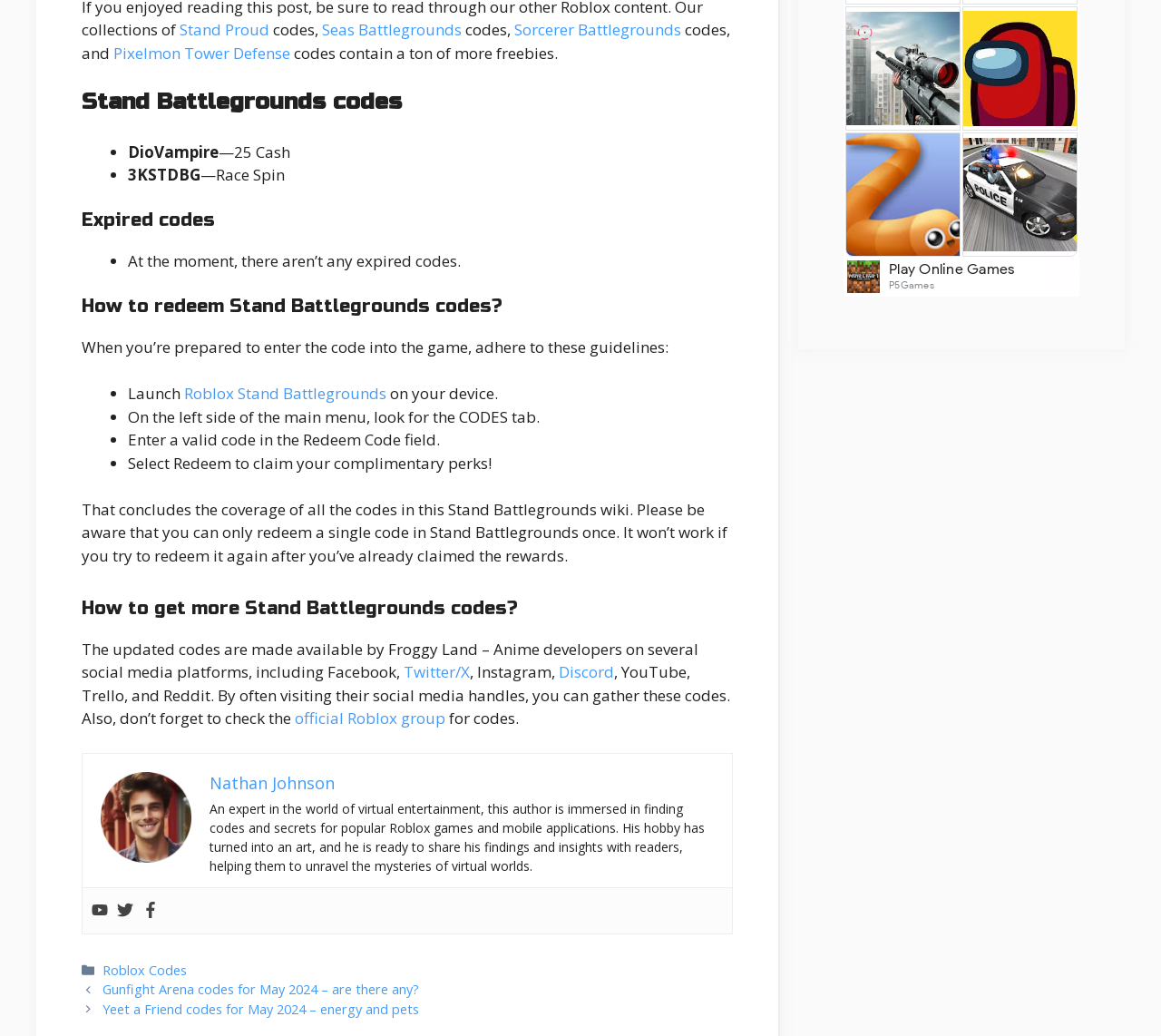Determine the bounding box coordinates of the clickable region to carry out the instruction: "Visit Roblox Stand Battlegrounds".

[0.159, 0.37, 0.333, 0.39]